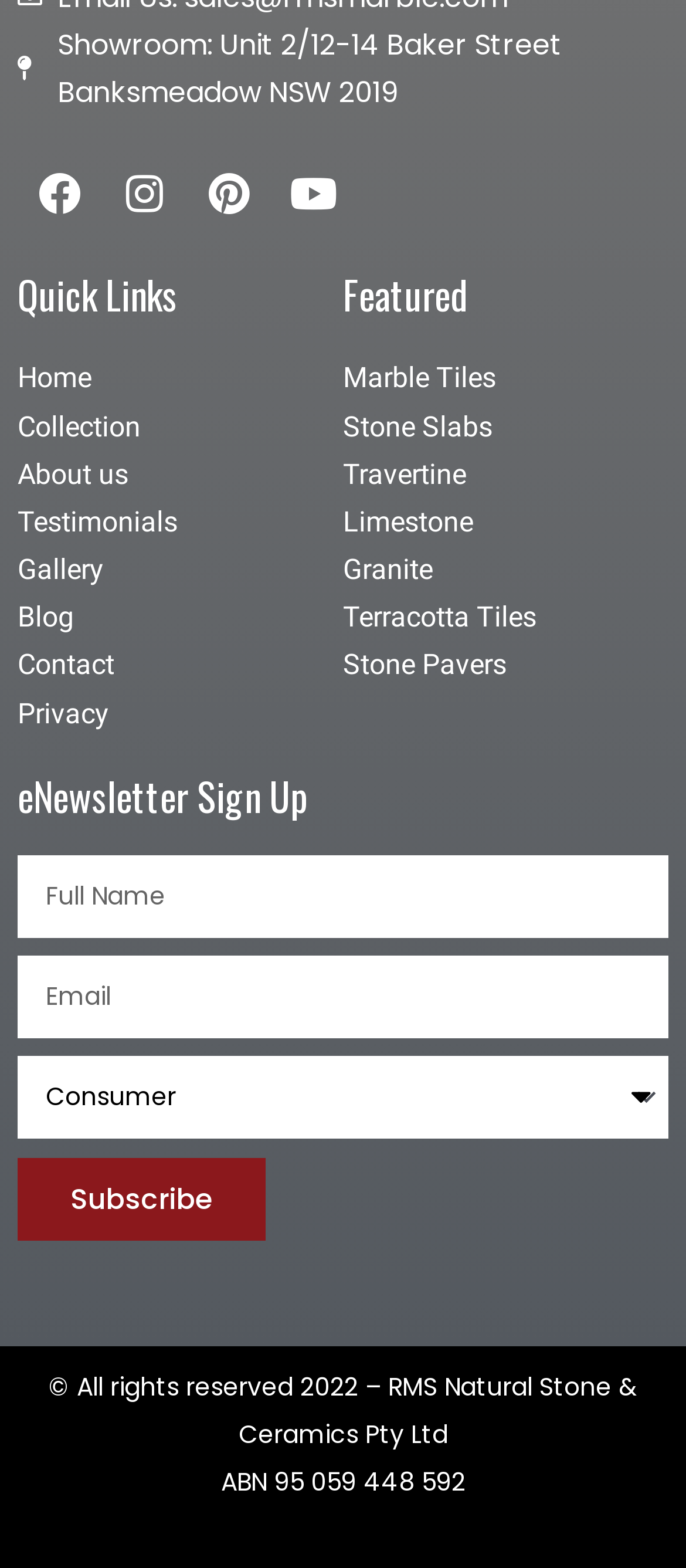How many social media links are there? Observe the screenshot and provide a one-word or short phrase answer.

4